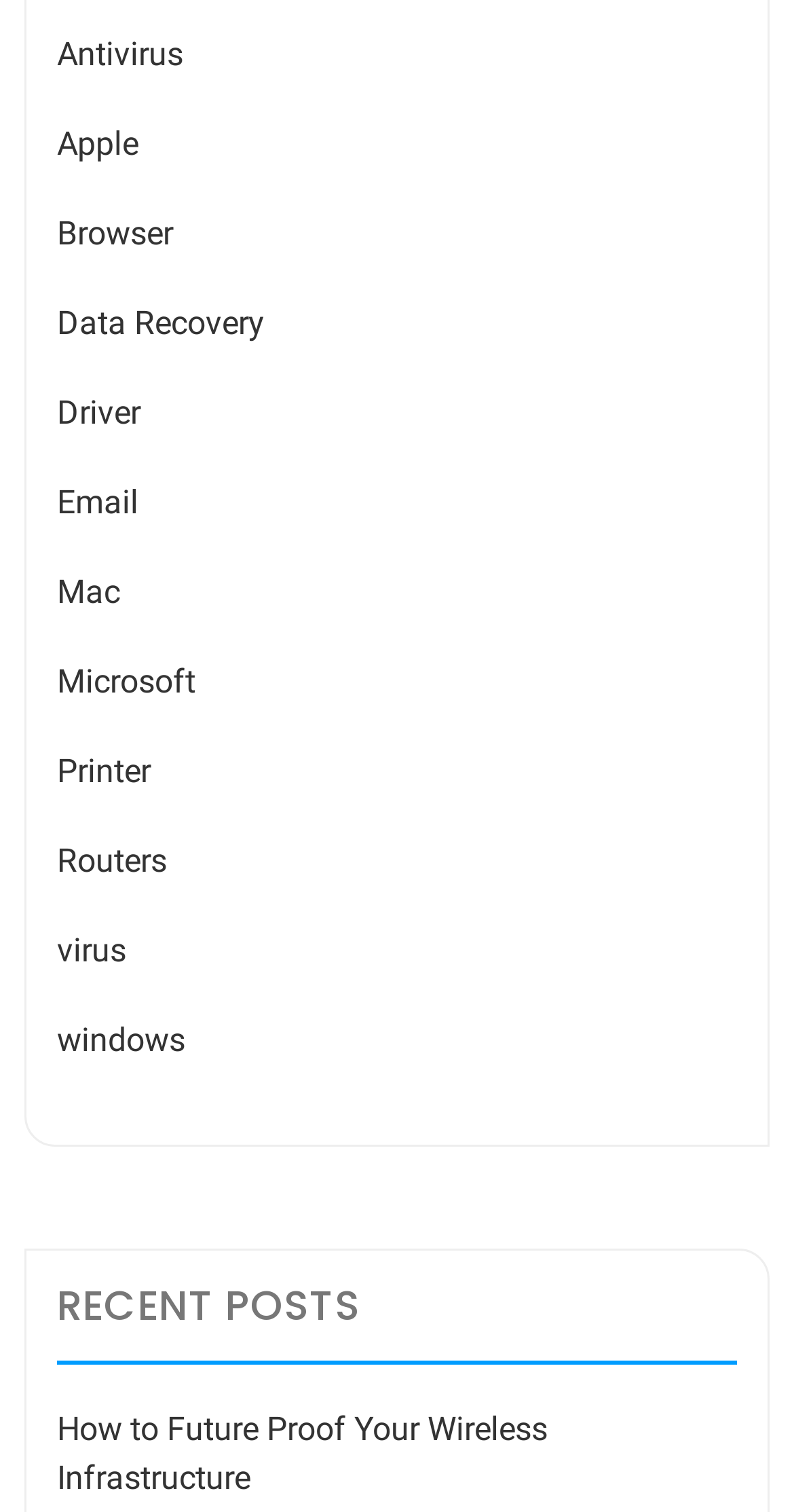Using the provided description: "virus", find the bounding box coordinates of the corresponding UI element. The output should be four float numbers between 0 and 1, in the format [left, top, right, bottom].

[0.072, 0.616, 0.159, 0.642]